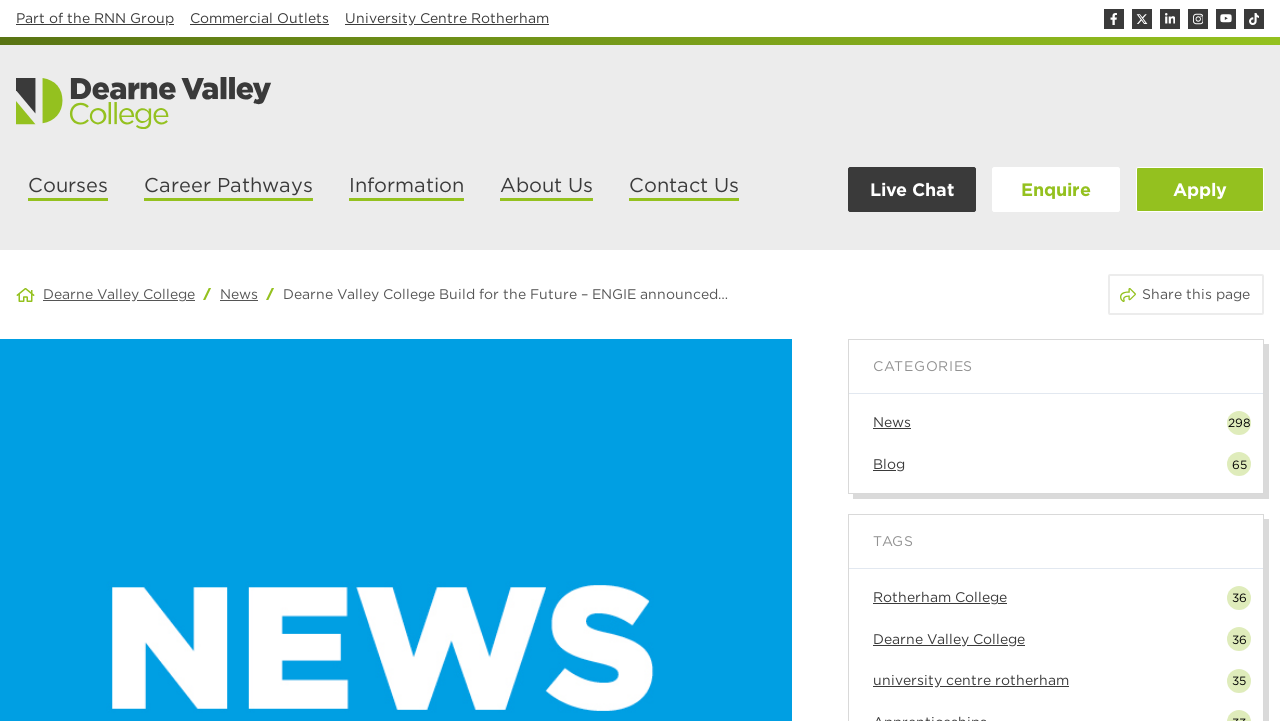Determine the bounding box coordinates of the clickable region to carry out the instruction: "Get the contact phone number".

None